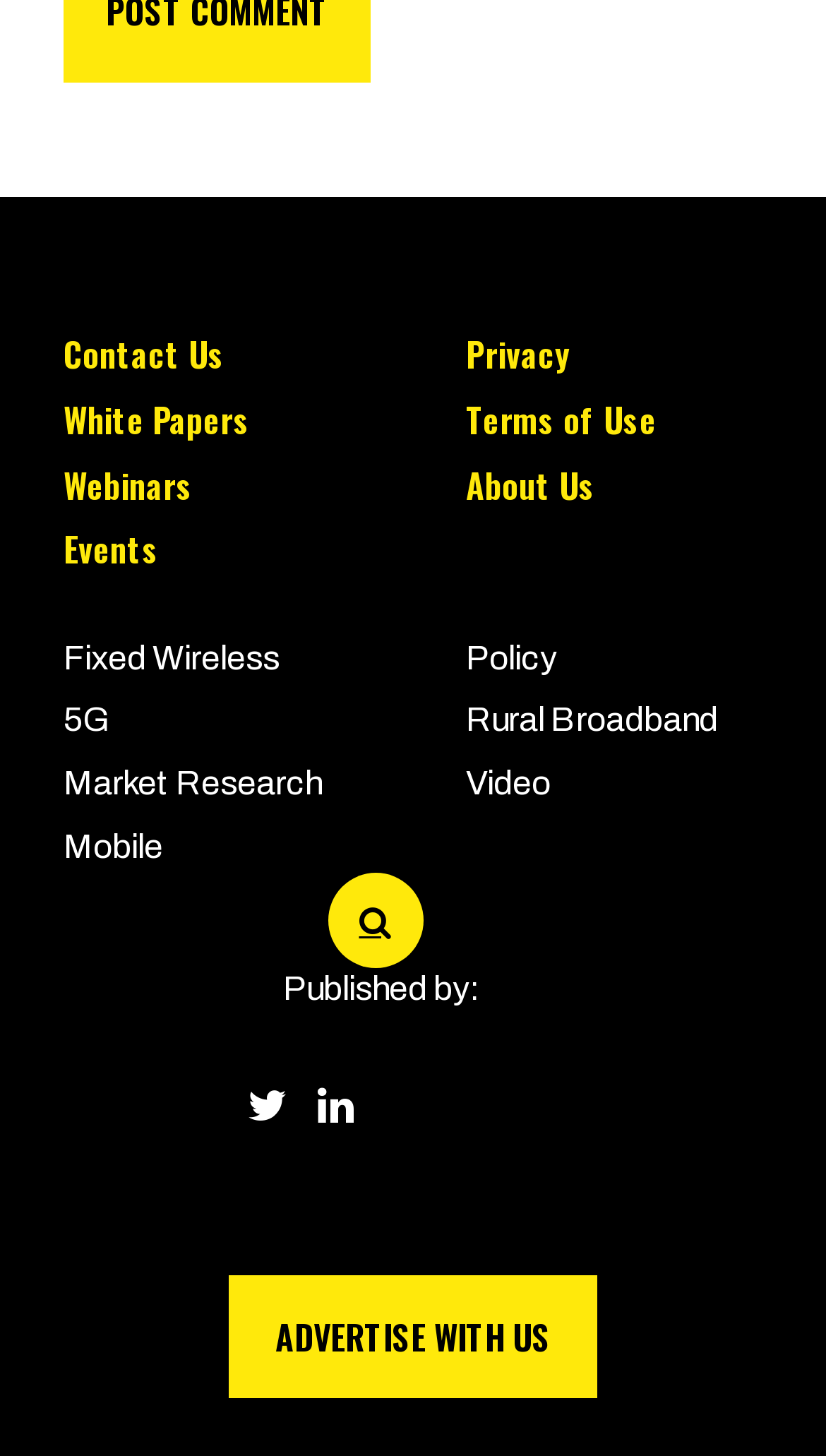Identify the bounding box coordinates of the section to be clicked to complete the task described by the following instruction: "ADVERTISE WITH US". The coordinates should be four float numbers between 0 and 1, formatted as [left, top, right, bottom].

[0.277, 0.875, 0.723, 0.96]